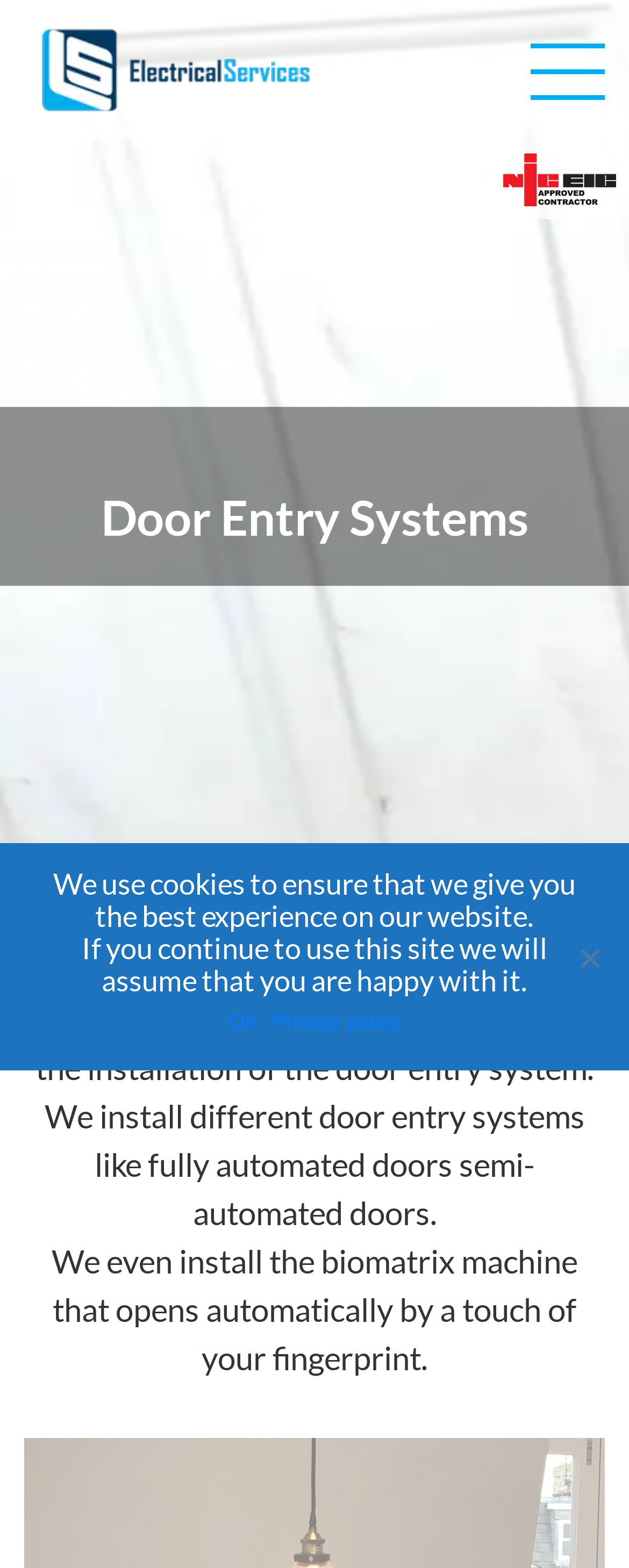What is the purpose of the cookie notice?
Please provide a single word or phrase as the answer based on the screenshot.

to inform about cookie use